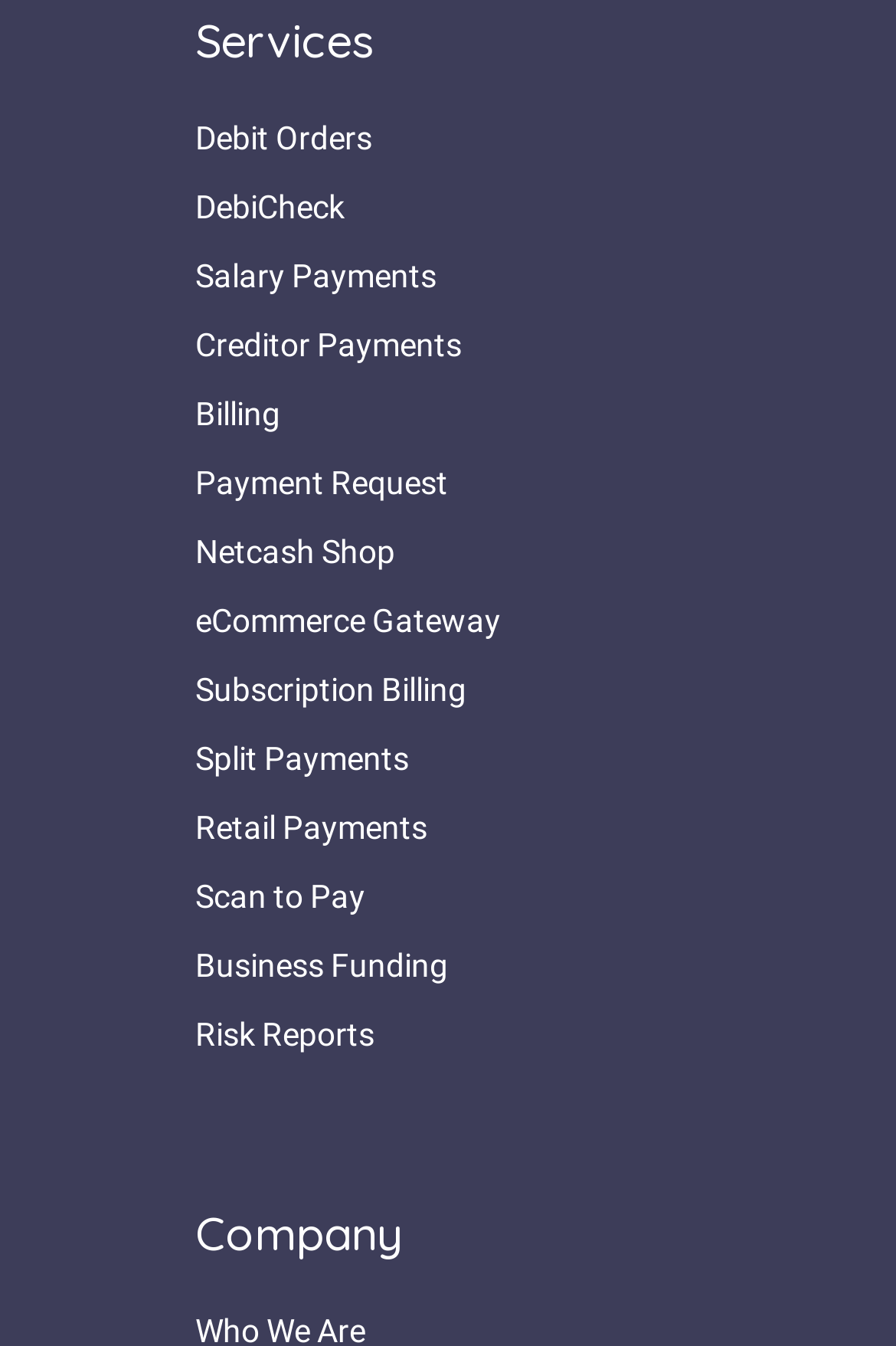What is the second service listed?
Can you offer a detailed and complete answer to this question?

I looked at the list of services under the 'Services' heading and found that the second service listed is 'DebiCheck'.